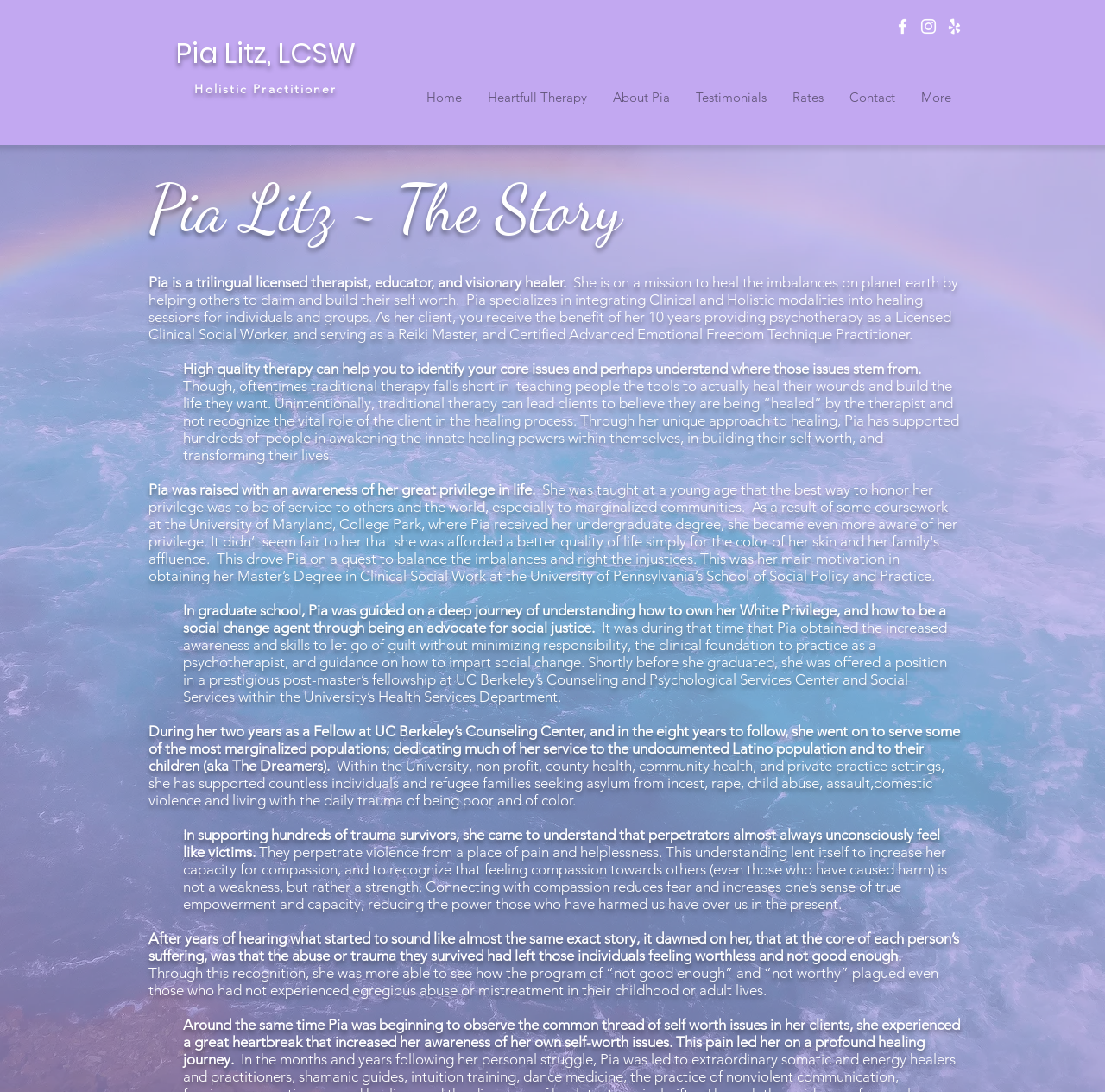What is Pia Litz's profession?
Using the image provided, answer with just one word or phrase.

Holistic Practitioner